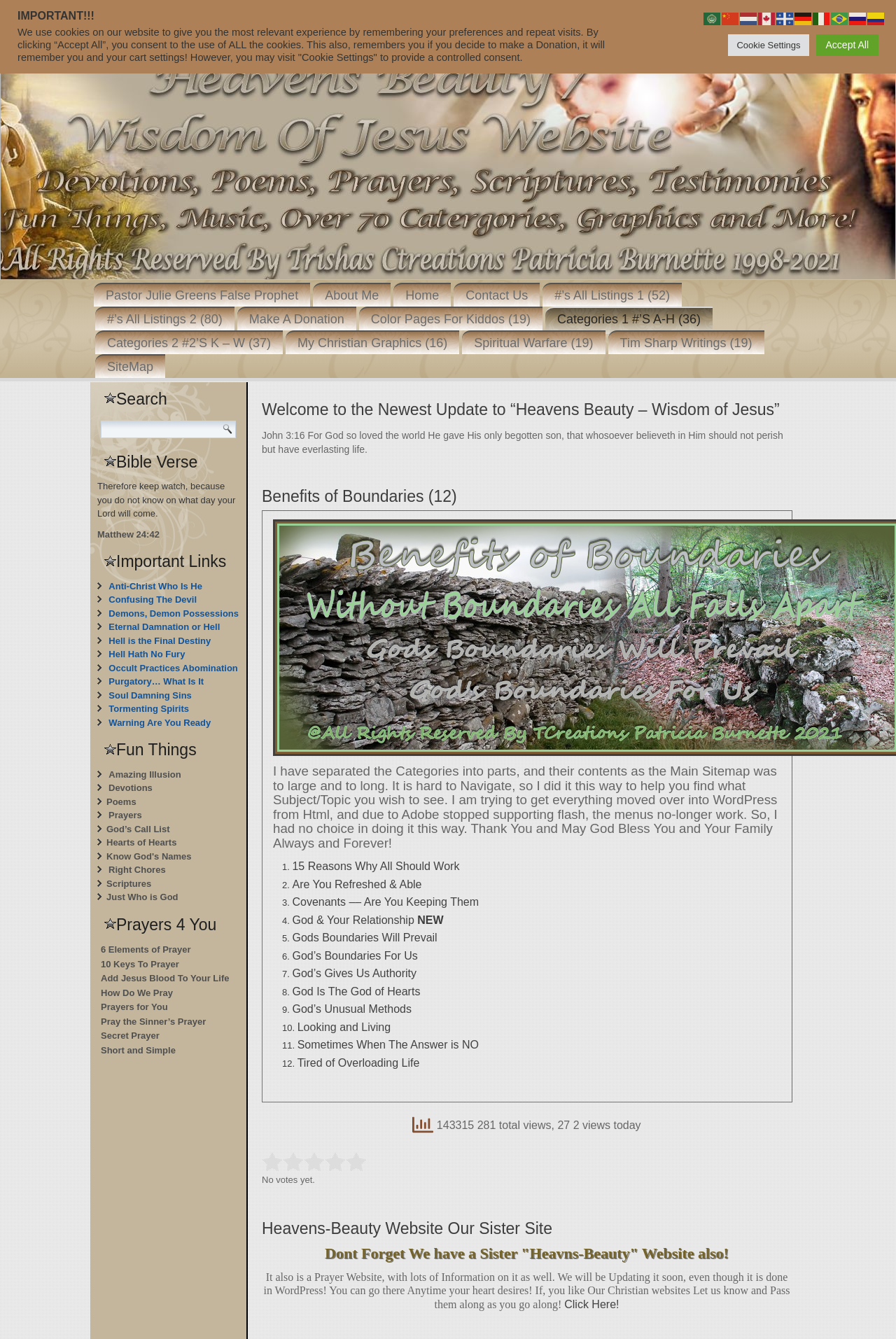Locate and extract the headline of this webpage.

Benefits of Boundaries (12)